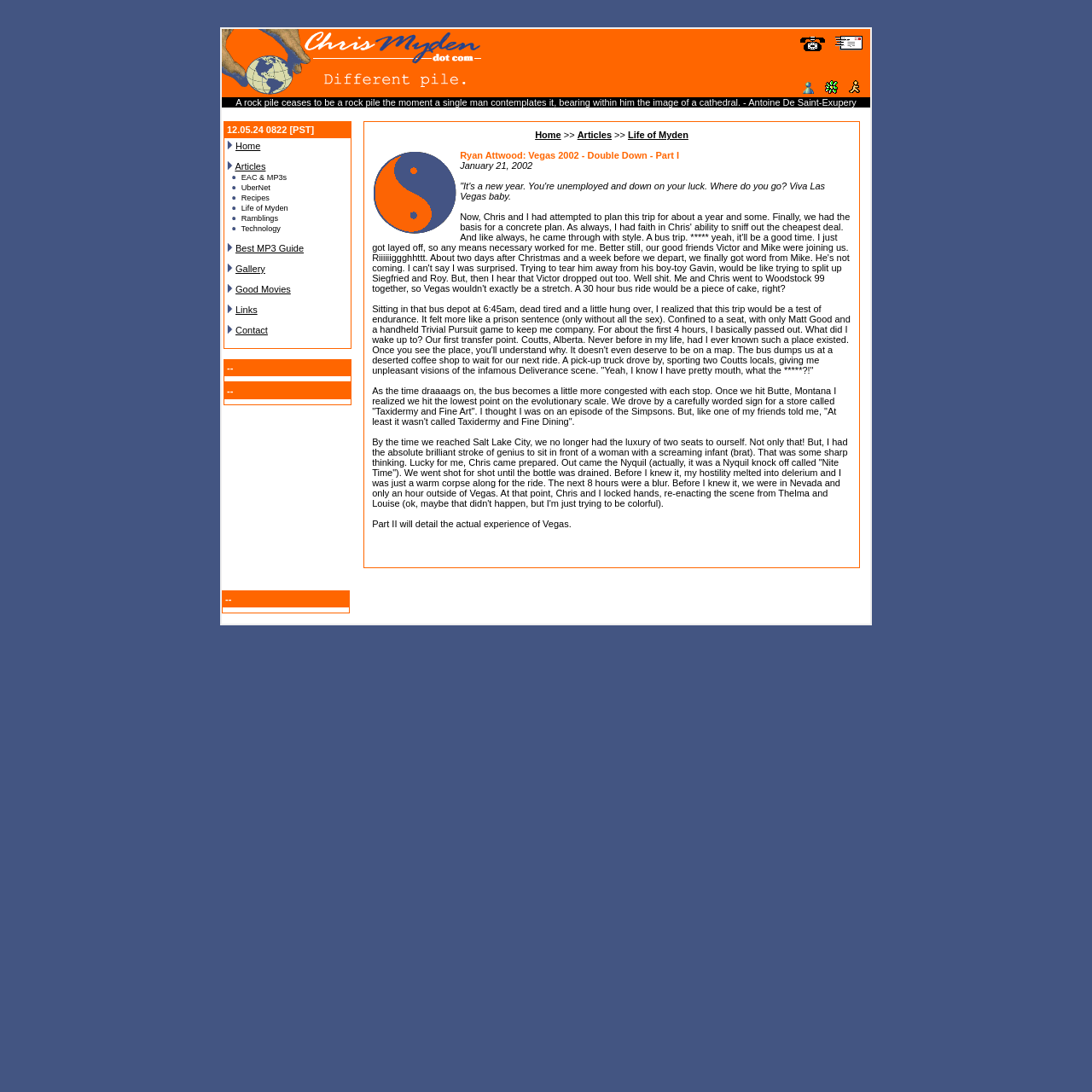Please locate the clickable area by providing the bounding box coordinates to follow this instruction: "View advertisement".

None